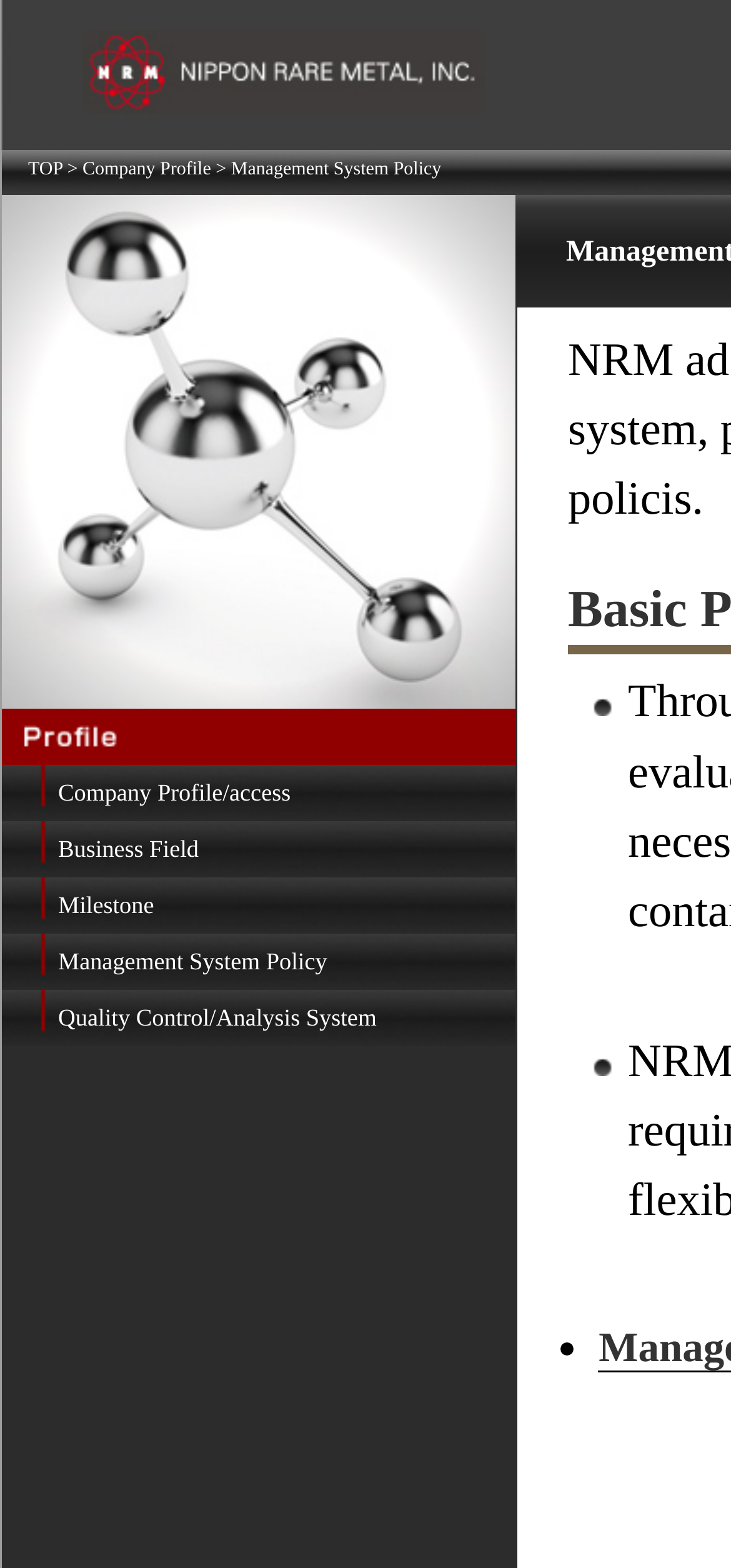Respond with a single word or phrase to the following question:
What is the company name?

Nippon Rare Metal, Inc.